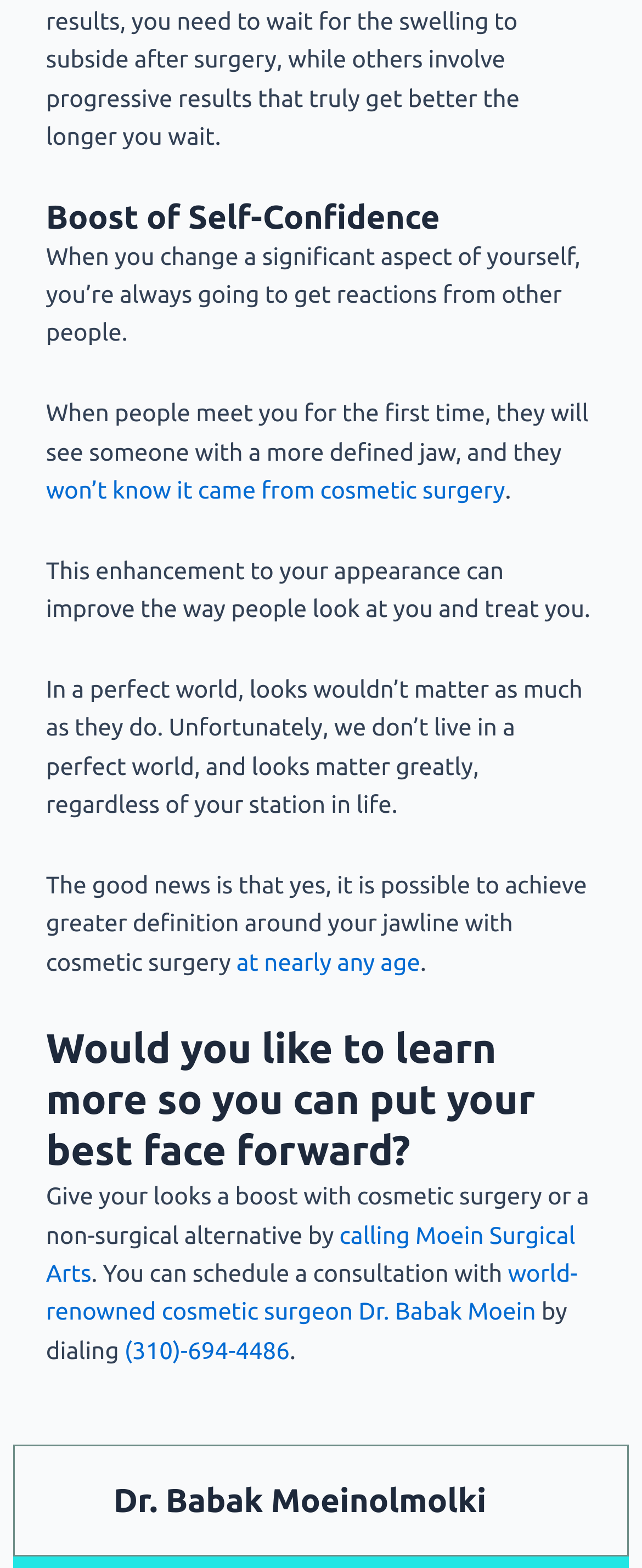Using the element description provided, determine the bounding box coordinates in the format (top-left x, top-left y, bottom-right x, bottom-right y). Ensure that all values are floating point numbers between 0 and 1. Element description: (310)-694-4486

[0.194, 0.852, 0.451, 0.87]